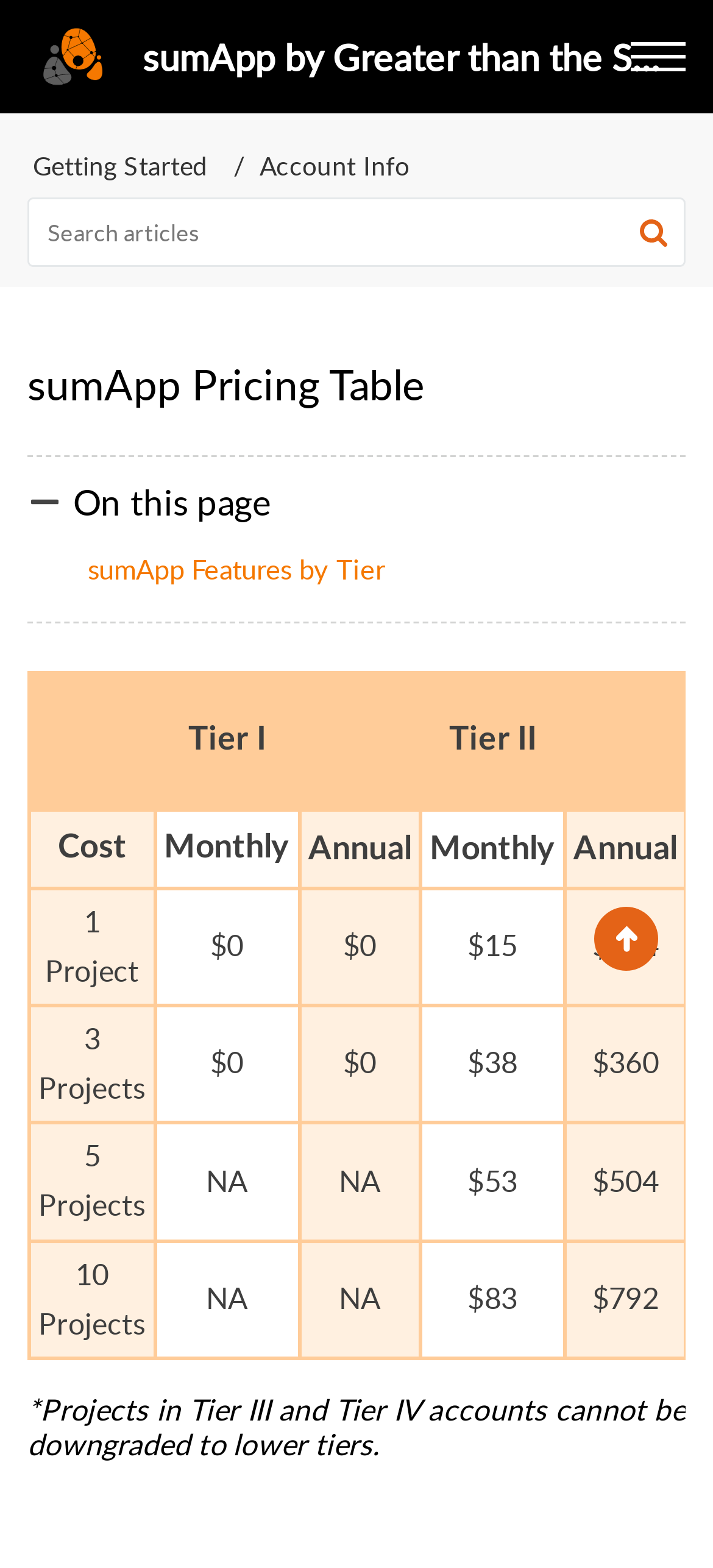Generate a comprehensive description of the contents of the webpage.

The webpage is about sumApp Pricing, with a prominent title "sumApp by Greater than the Sum" at the top. Below the title, there is a navigation section with breadcrumbs, containing links to "Getting Started" and "Account Info". 

To the right of the navigation section, there is a search bar with a textbox and a search button. The search button has an image icon. 

Below the search bar, there is a heading "sumApp Pricing Table" followed by an image and a text "On this page". 

The main content of the page is a pricing table with multiple tiers, including Tier I, Tier II, and so on. The table has columns for Cost, Monthly, and Annual prices, as well as the number of projects allowed for each tier. The prices and project limits are listed for each tier, with some tiers having "NA" (not available) for certain columns. 

At the bottom of the page, there is a note "*Projects in Tier III and Tier IV accounts cannot be downgraded to lower tiers." 

There are also several images scattered throughout the page, but they do not appear to be crucial to the content.